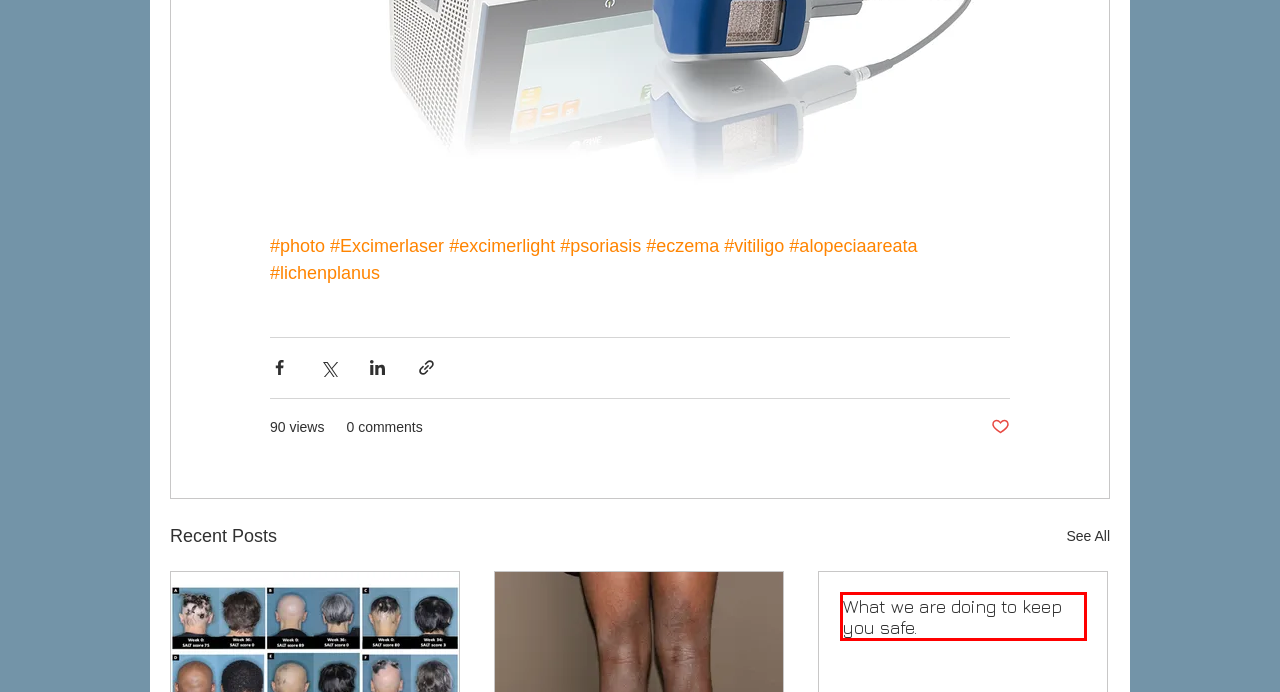You are looking at a screenshot of a webpage with a red bounding box around an element. Determine the best matching webpage description for the new webpage resulting from clicking the element in the red bounding box. Here are the descriptions:
A. #psoriasis
B. #Excimerlaser
C. #alopeciaareata
D. #vitiligo
E. What we are doing to keep you safe.
F. #eczema
G. #photo
H. #excimerlight

E